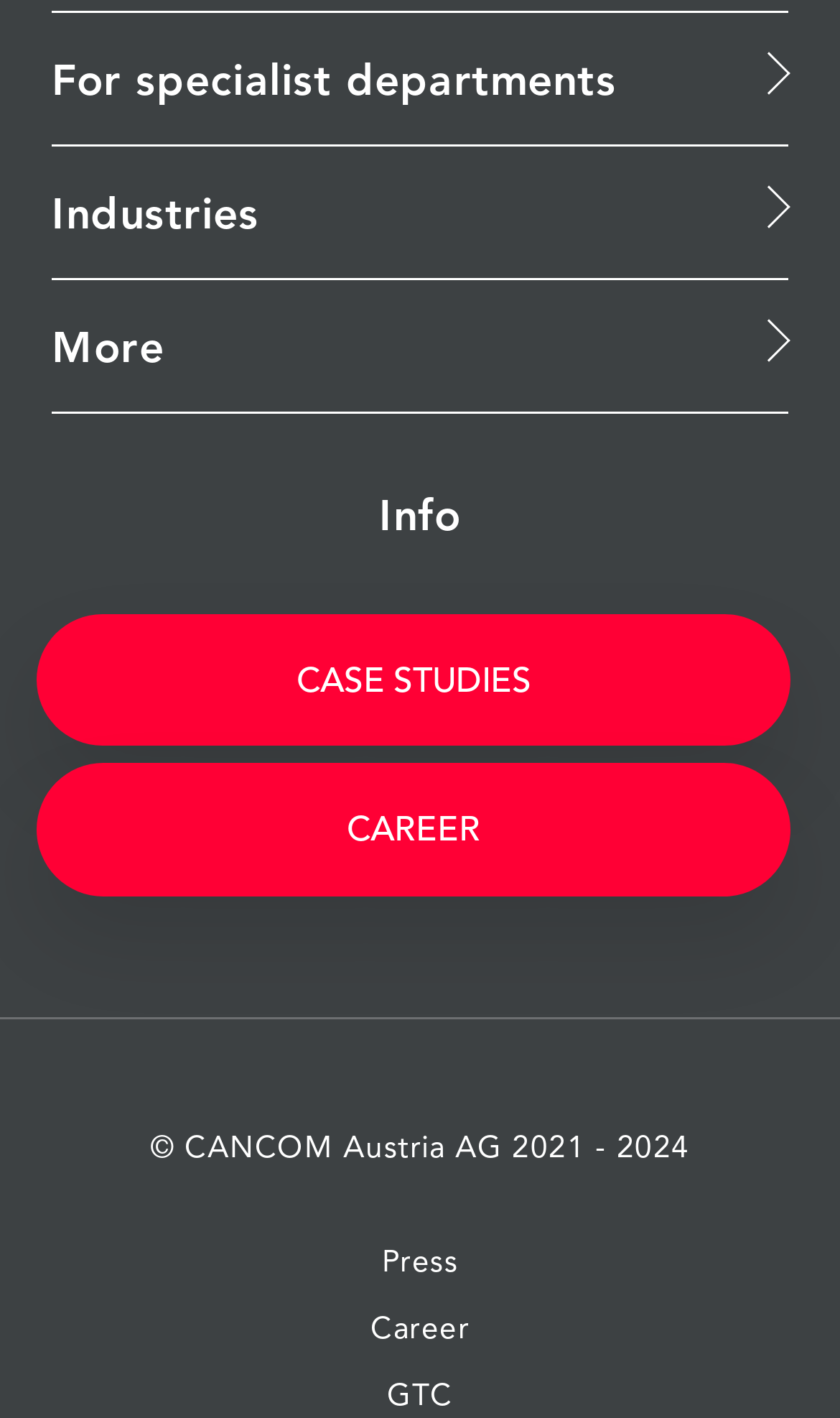Identify the bounding box coordinates of the clickable region required to complete the instruction: "Read about Sustainability". The coordinates should be given as four float numbers within the range of 0 and 1, i.e., [left, top, right, bottom].

[0.062, 0.503, 0.938, 0.533]